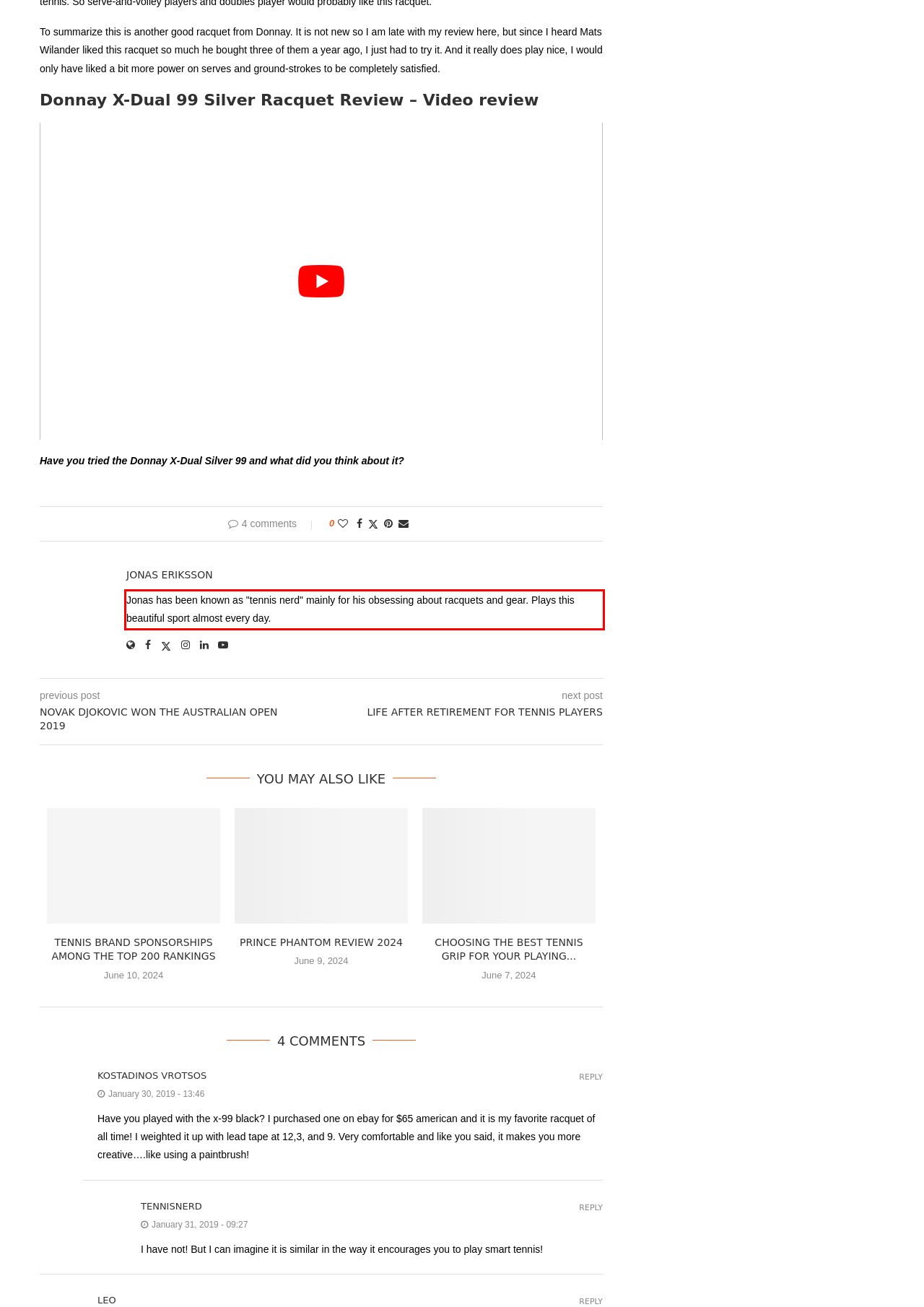Observe the screenshot of the webpage, locate the red bounding box, and extract the text content within it.

Jonas has been known as "tennis nerd" mainly for his obsessing about racquets and gear. Plays this beautiful sport almost every day.